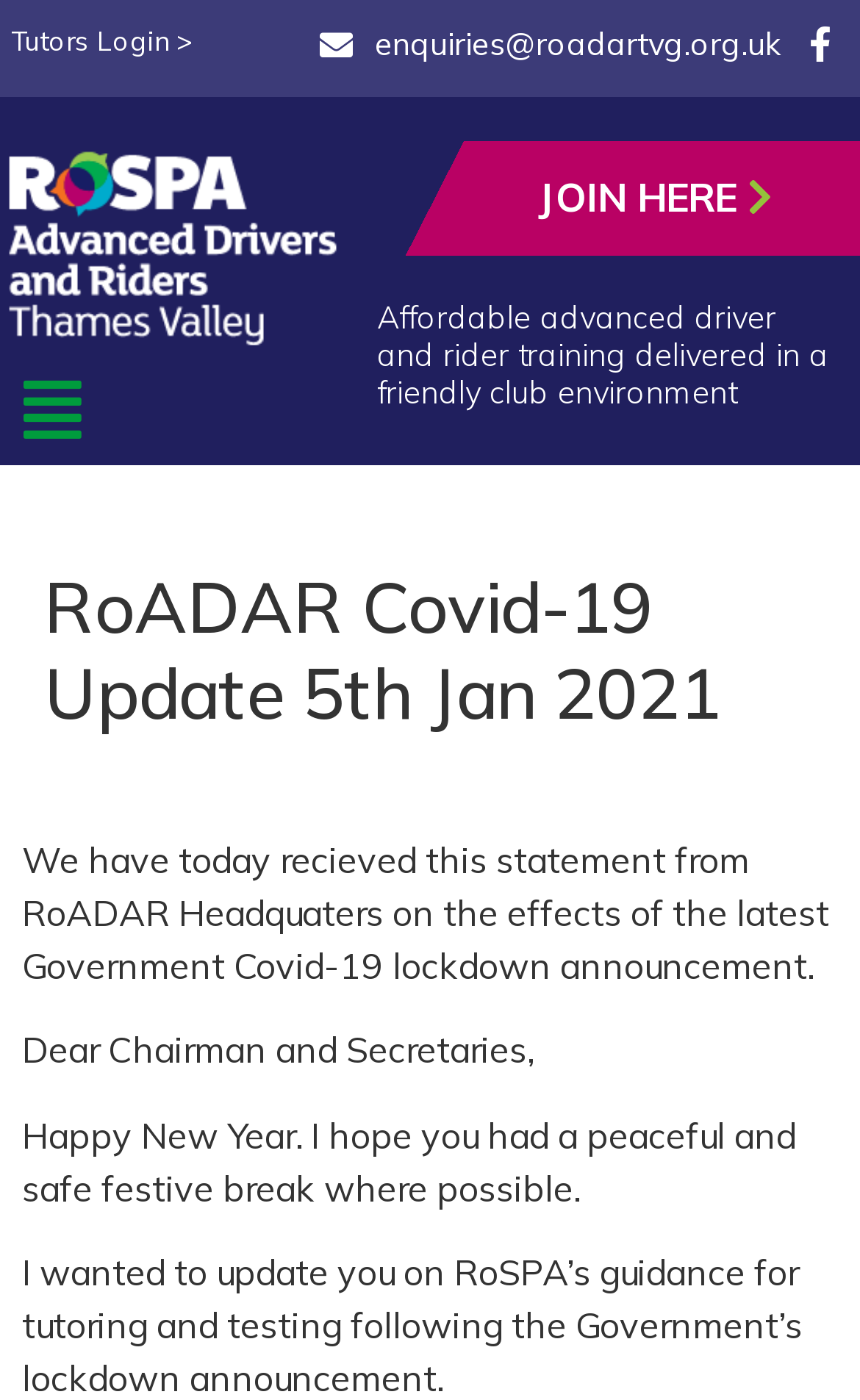From the given element description: "Tutors Login >", find the bounding box for the UI element. Provide the coordinates as four float numbers between 0 and 1, in the order [left, top, right, bottom].

[0.013, 0.017, 0.226, 0.041]